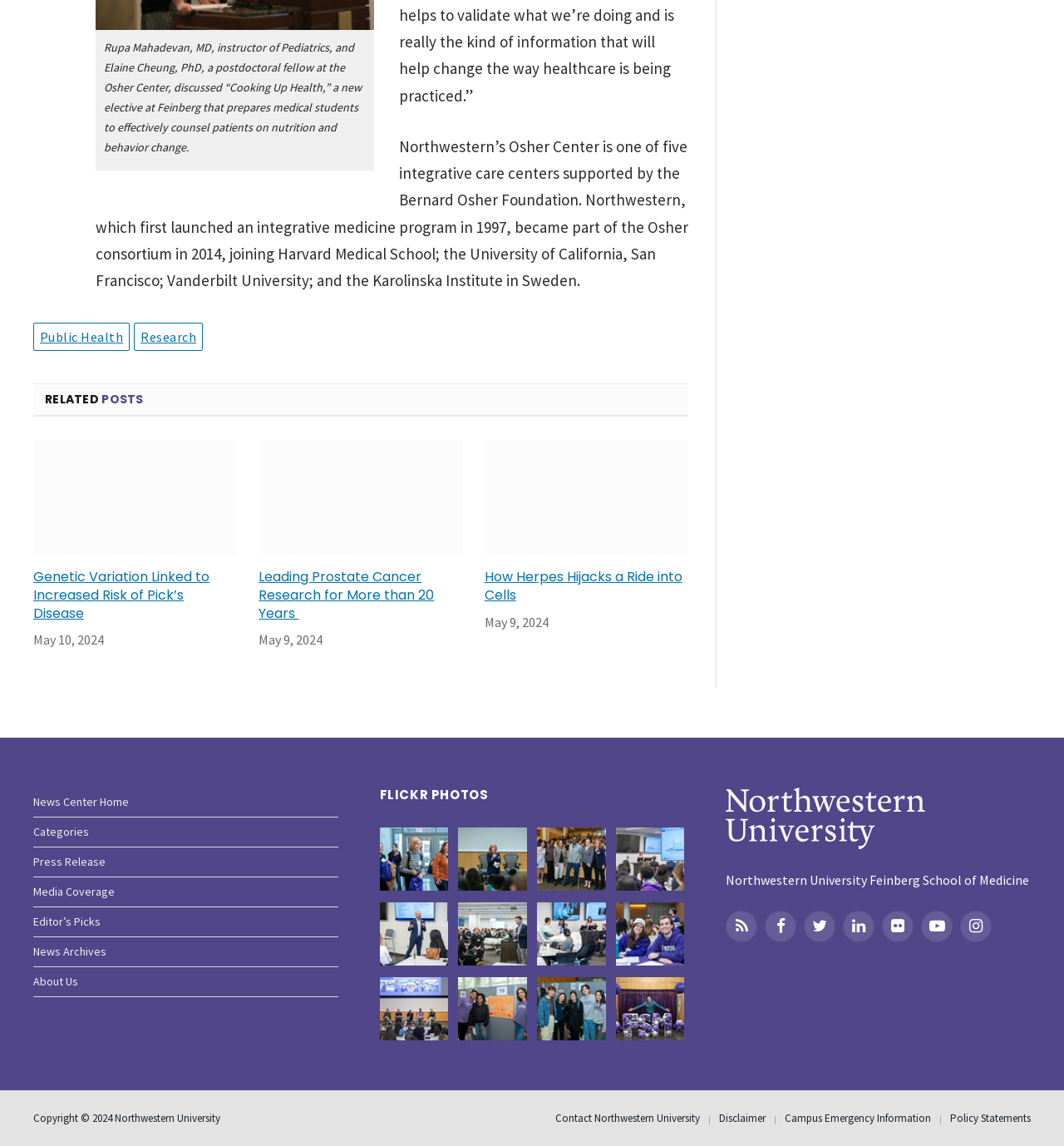Please find the bounding box coordinates in the format (top-left x, top-left y, bottom-right x, bottom-right y) for the given element description. Ensure the coordinates are floating point numbers between 0 and 1. Description: alt="Day 2 Second Look_0639"

[0.357, 0.788, 0.421, 0.843]